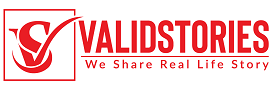Provide a comprehensive description of the image.

The image features the logo of ValidStories, a platform dedicated to sharing authentic and real-life stories. The logo is prominently displayed in bold red text, with a stylized "V" that incorporates a checkmark, signifying validation and trustworthiness. Beneath the logo, the tagline "We Share Real Life Story" emphasizes the website's focus on genuine narratives and experiences. This visual identity encapsulates the essence of ValidStories, inviting users to explore and connect with insightful and relatable content.